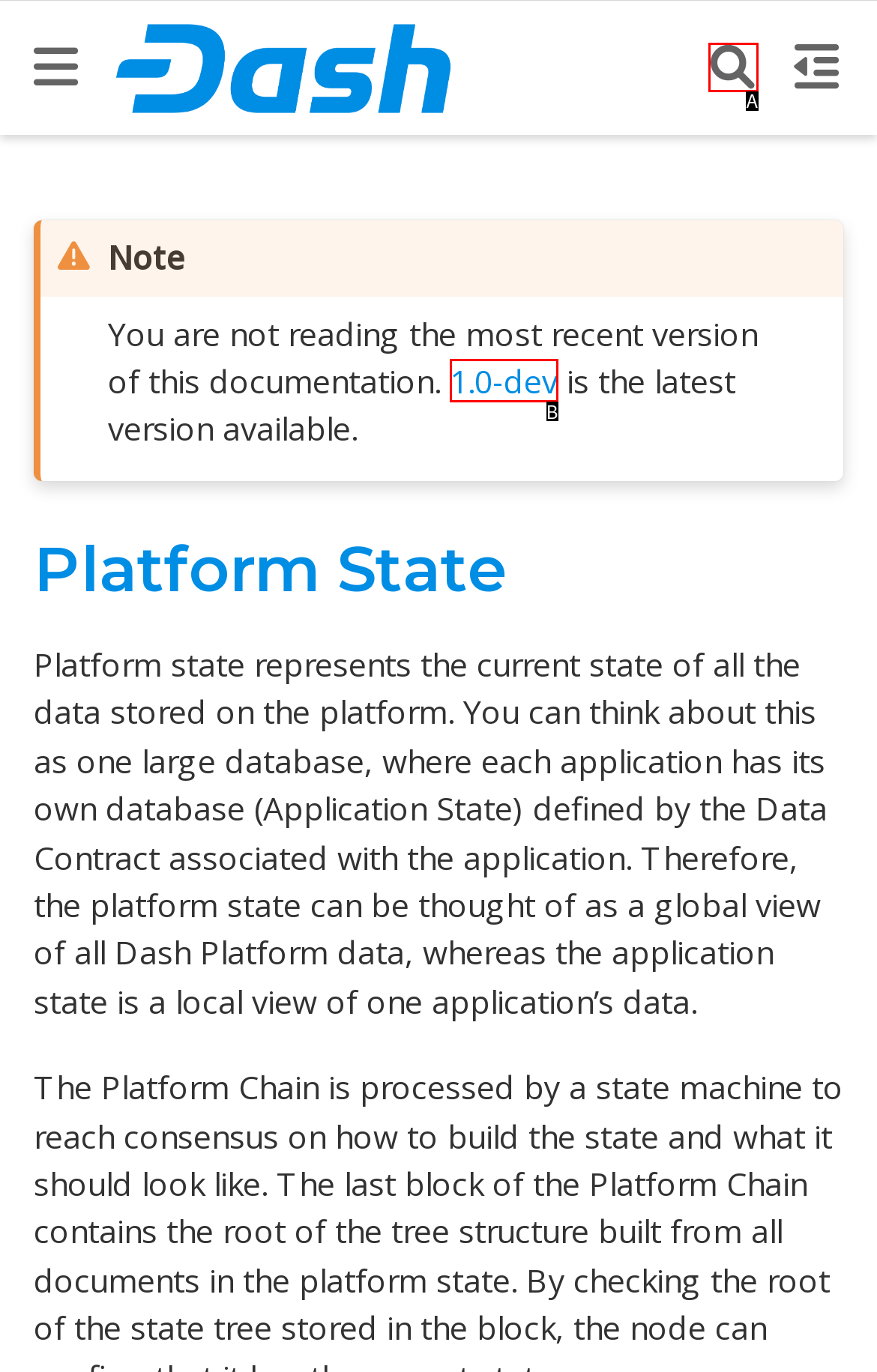Identify which option matches the following description: aria-label="Search"
Answer by giving the letter of the correct option directly.

A